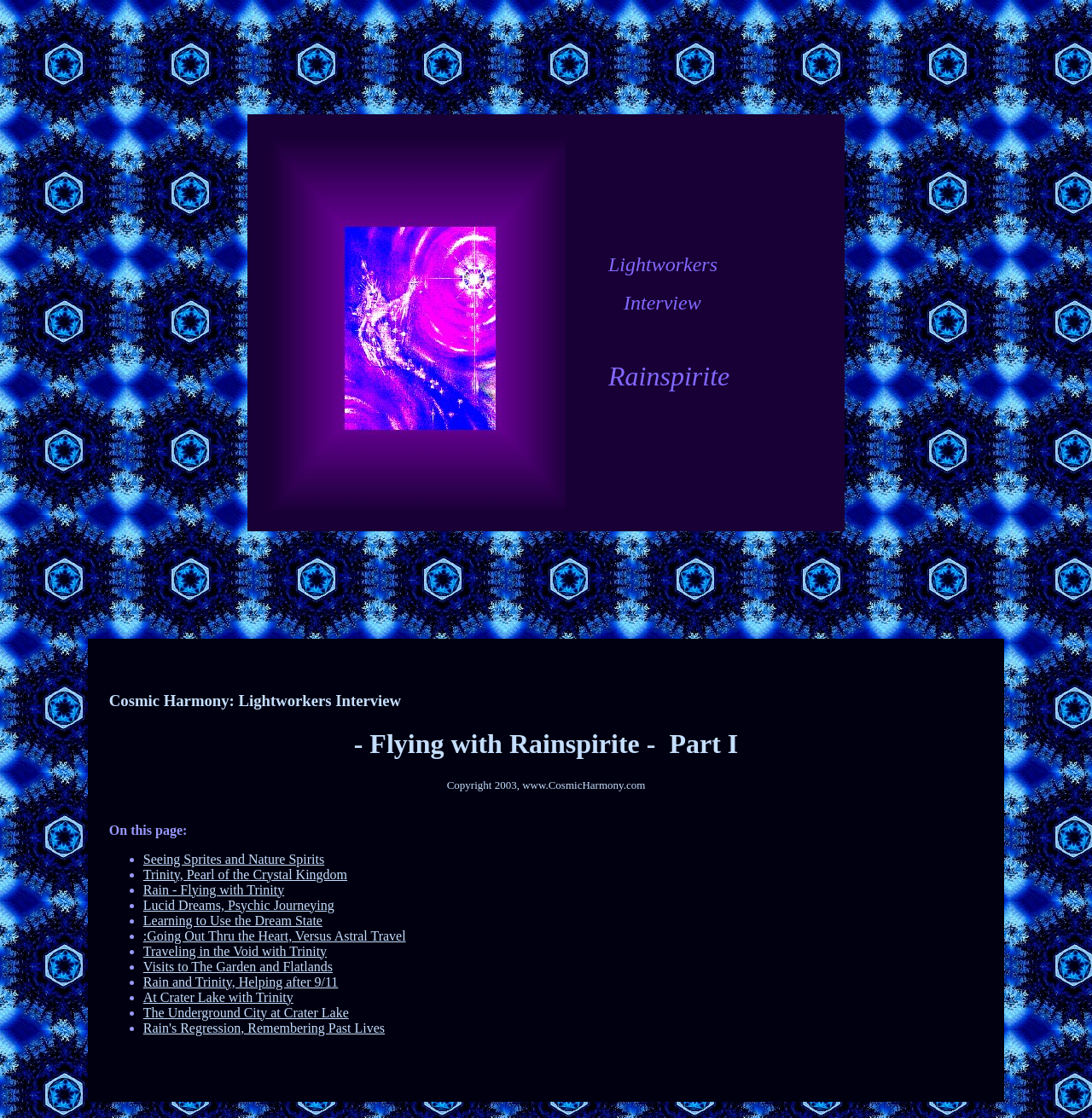Pinpoint the bounding box coordinates of the element to be clicked to execute the instruction: "Read the interview title".

[0.557, 0.323, 0.668, 0.35]